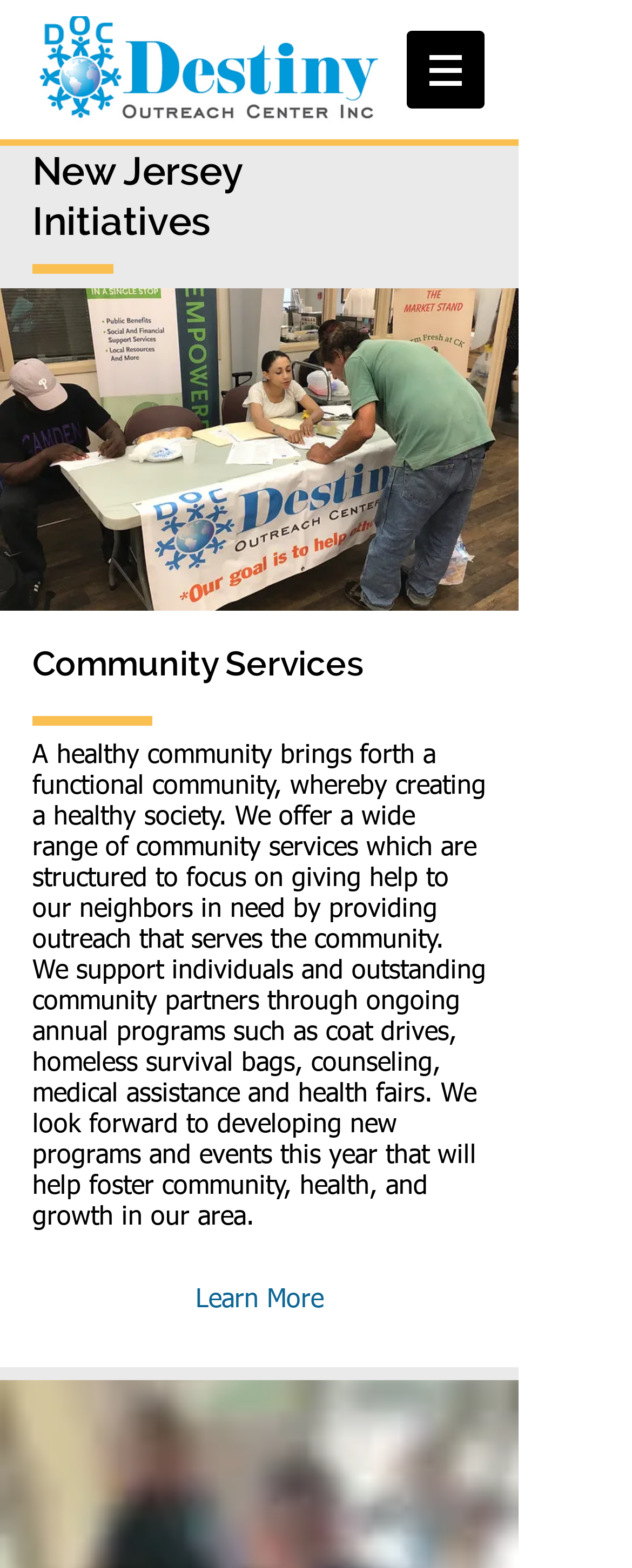Create a detailed narrative of the webpage’s visual and textual elements.

The webpage is about Destiny Outreach Center, which offers various services to the community. At the top left of the page, there is a link with no text. To the right of this link, there is a navigation menu labeled "Site" with a button that has a popup menu. The button is accompanied by a small image. 

Below the navigation menu, there is a heading that reads "New Jersey Initiatives". To the right of this heading, there is a large image that takes up most of the width of the page. 

Further down the page, there is another heading that reads "Community Services". Below this heading, there is a block of text that describes the community services offered by Destiny Outreach Center. The text explains that the organization provides outreach services to help individuals in need, including coat drives, homeless survival bags, counseling, medical assistance, and health fairs. 

At the bottom of the page, there is a "Learn More" link.